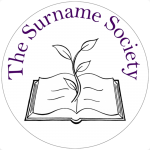Please respond to the question using a single word or phrase:
What is represented by the young plant sprouting from the book?

Growth and ancestry